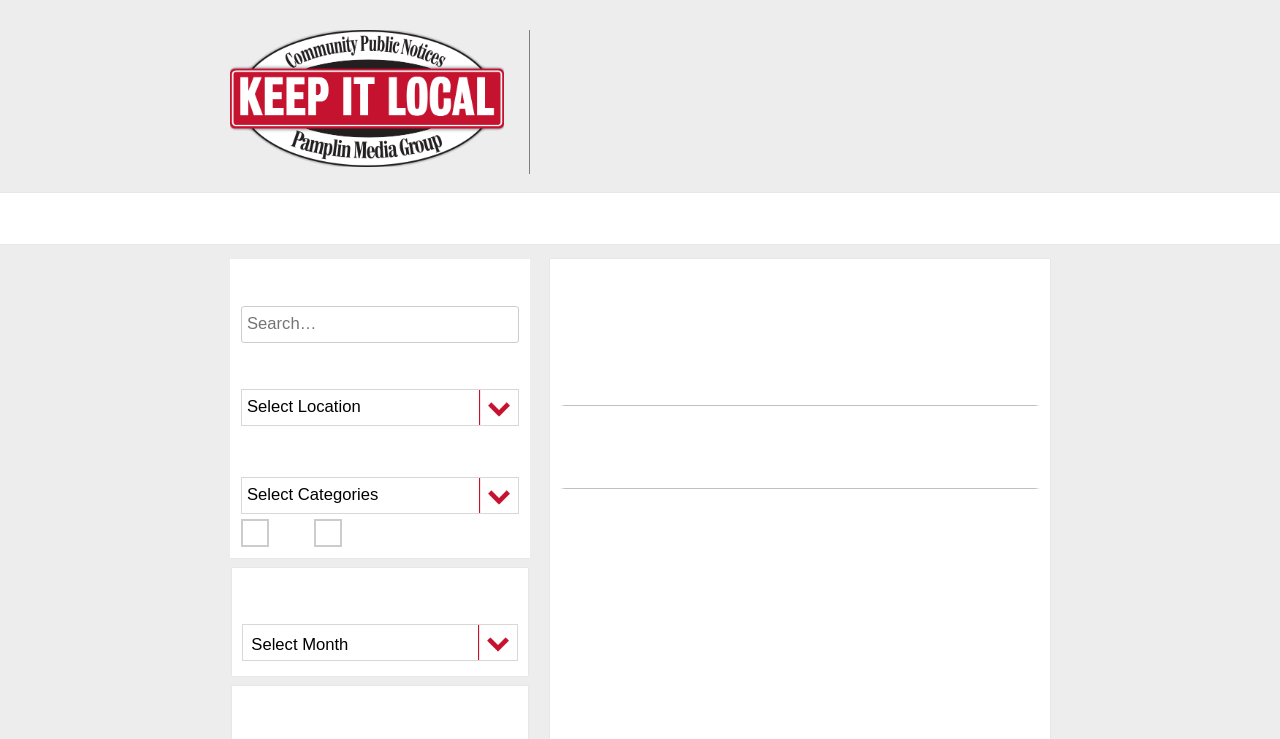Show the bounding box coordinates for the HTML element described as: "Search".

[0.489, 0.267, 0.511, 0.33]